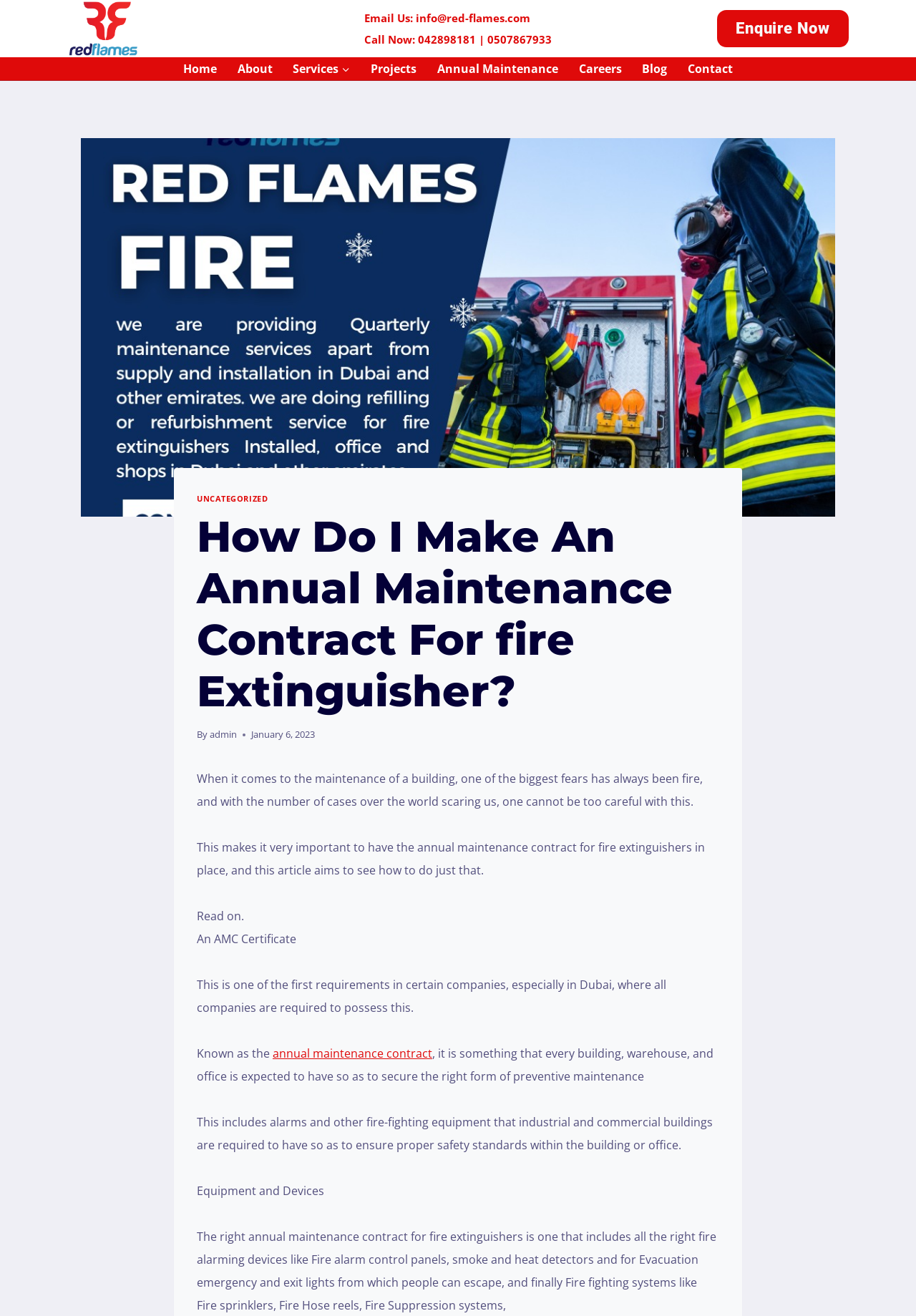Identify the bounding box coordinates of the section that should be clicked to achieve the task described: "Click on the 'Enquire Now' link".

[0.782, 0.007, 0.927, 0.036]